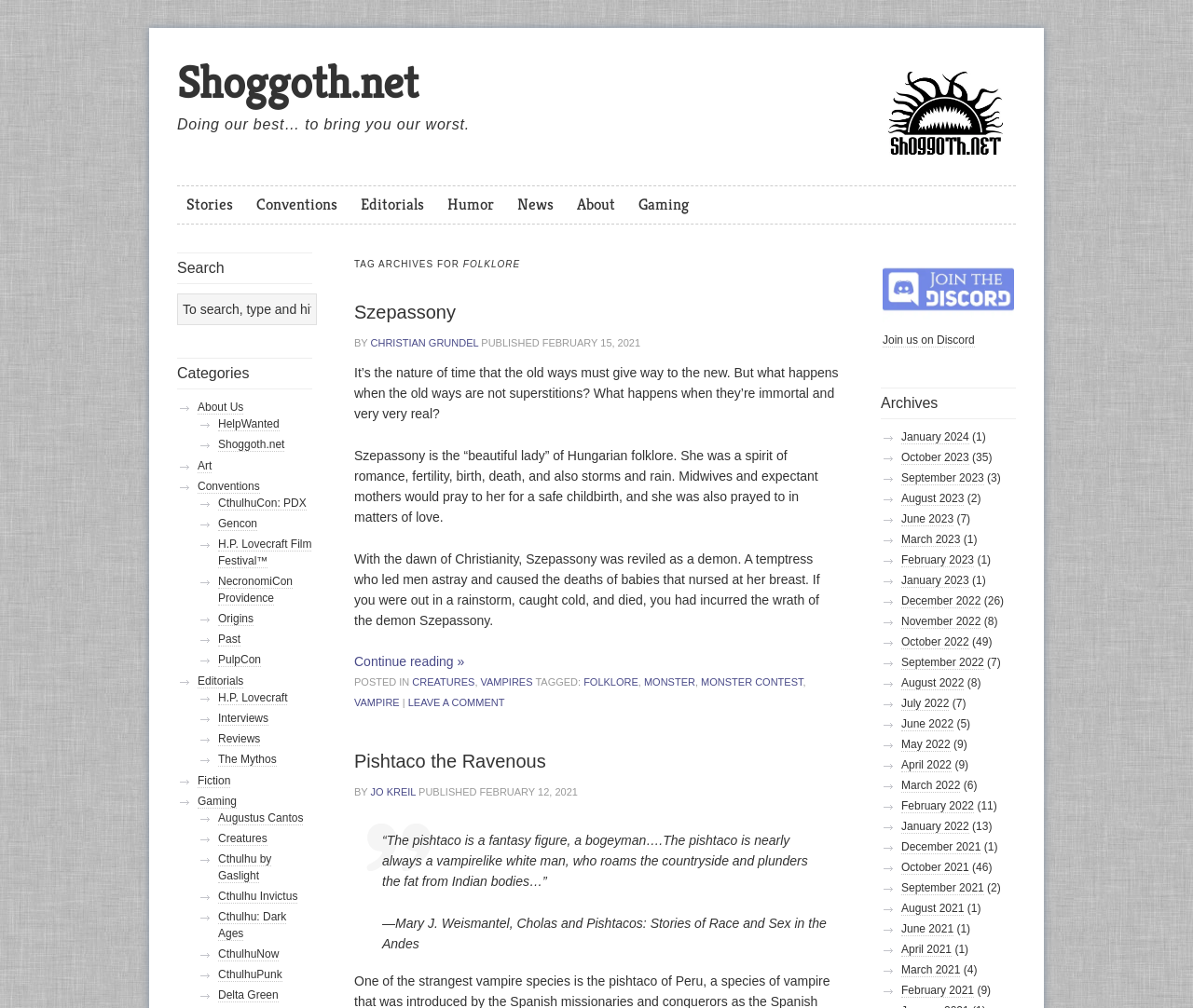Using the information shown in the image, answer the question with as much detail as possible: What is the name of the folklore spirit described in the first article?

The first article on the webpage is about Szepassony, a spirit of romance, fertility, birth, death, and storms and rain in Hungarian folklore. The article provides a detailed description of Szepassony's characteristics and how she was reviled as a demon with the dawn of Christianity.